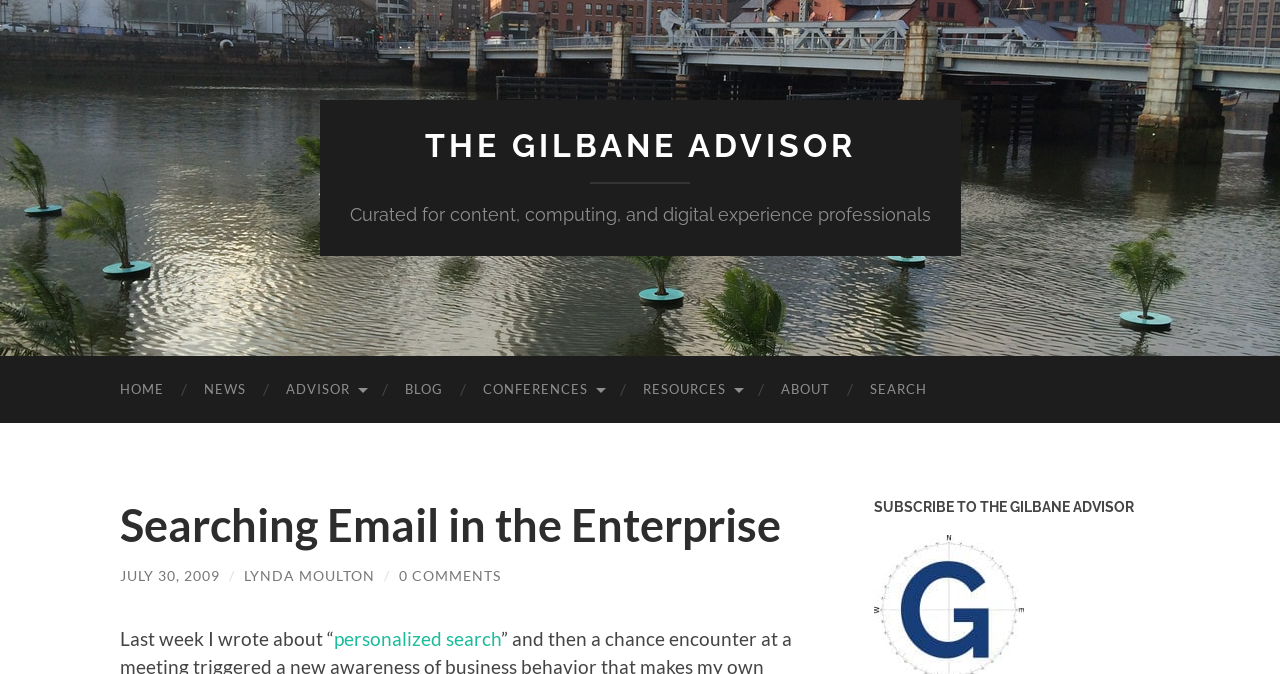Provide the bounding box coordinates of the HTML element this sentence describes: "About". The bounding box coordinates consist of four float numbers between 0 and 1, i.e., [left, top, right, bottom].

[0.595, 0.528, 0.664, 0.628]